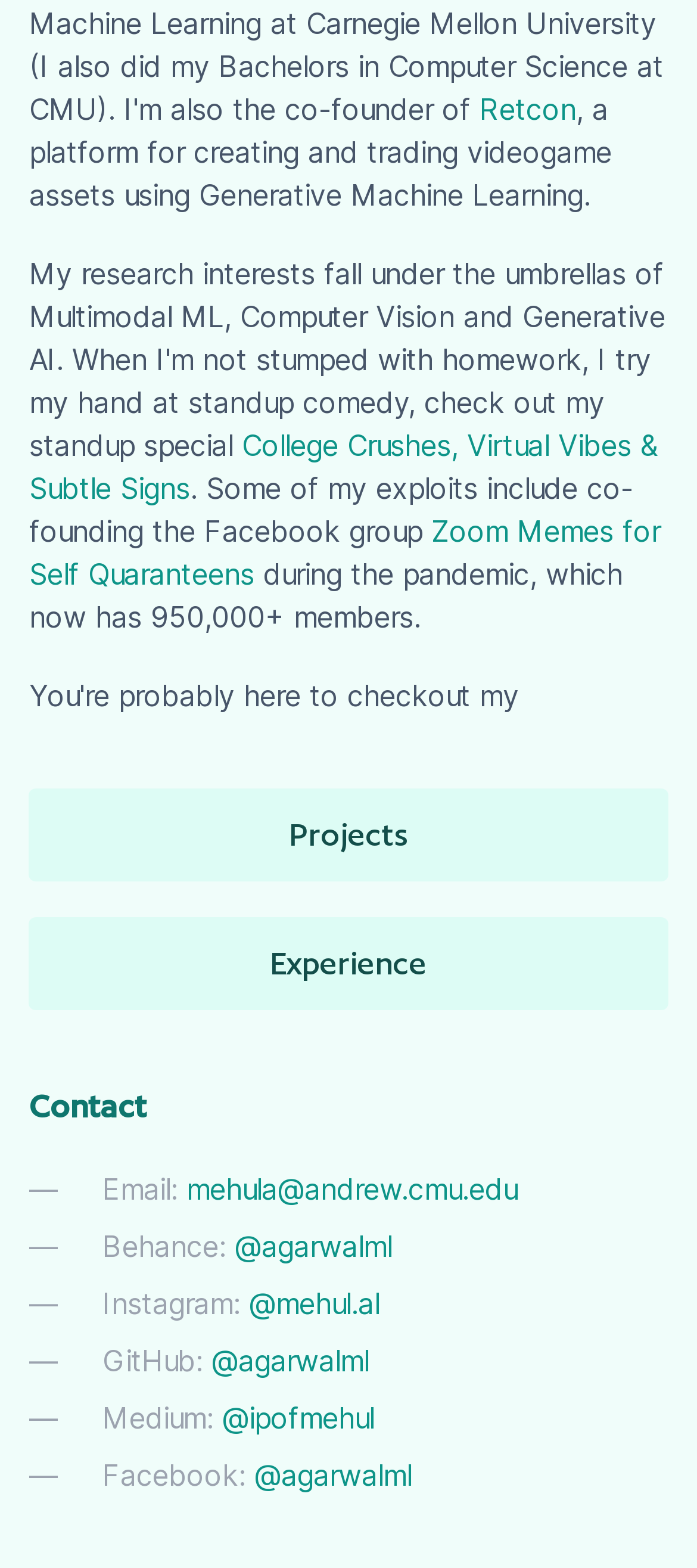What is the email address provided in the Contact section?
Refer to the image and give a detailed answer to the question.

The answer can be found in the link element with the text 'mehula@andrew.cmu.edu' which is located in the Contact section, indicating that this is the email address provided.